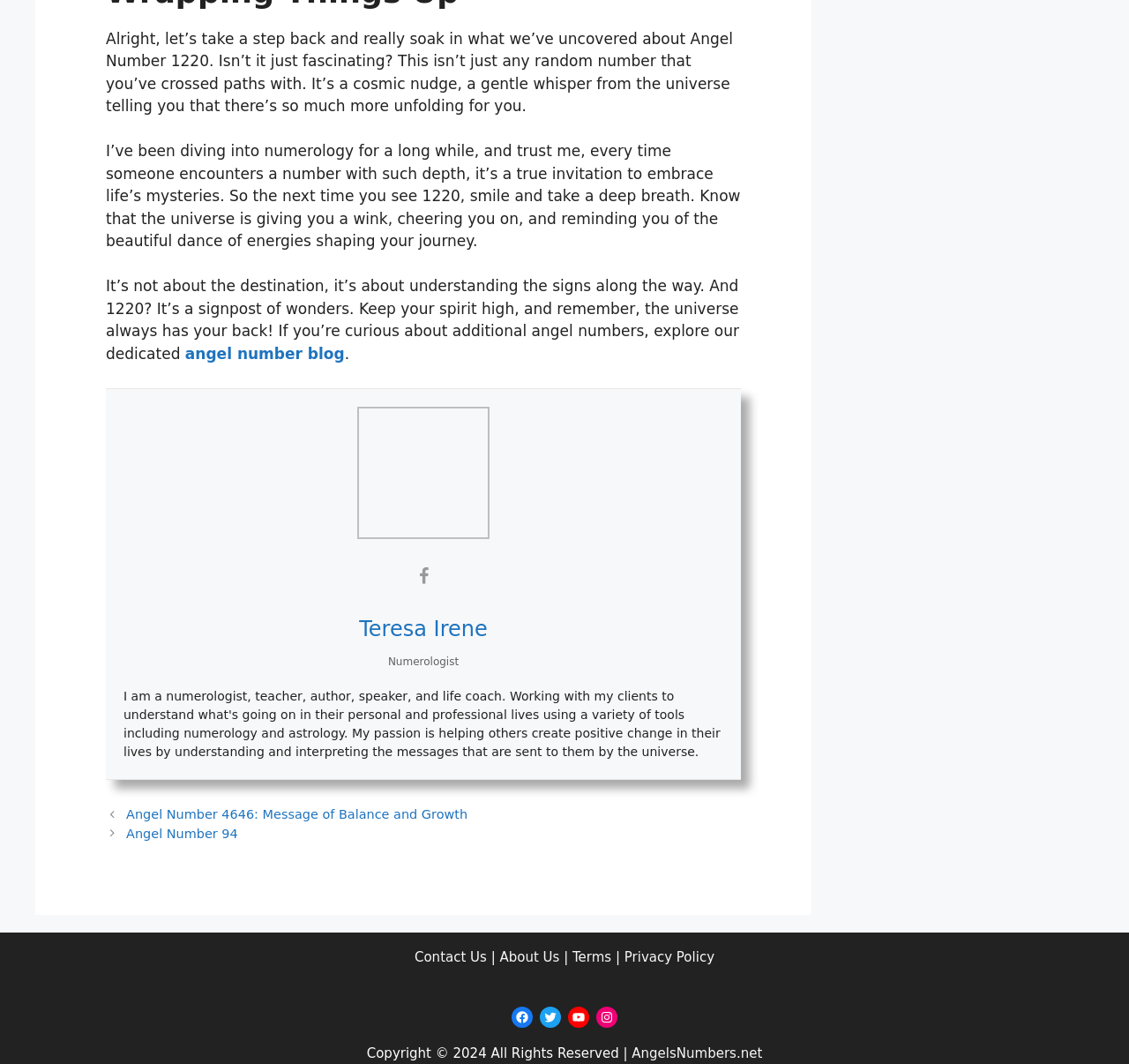Please identify the coordinates of the bounding box for the clickable region that will accomplish this instruction: "contact us".

[0.367, 0.892, 0.431, 0.907]